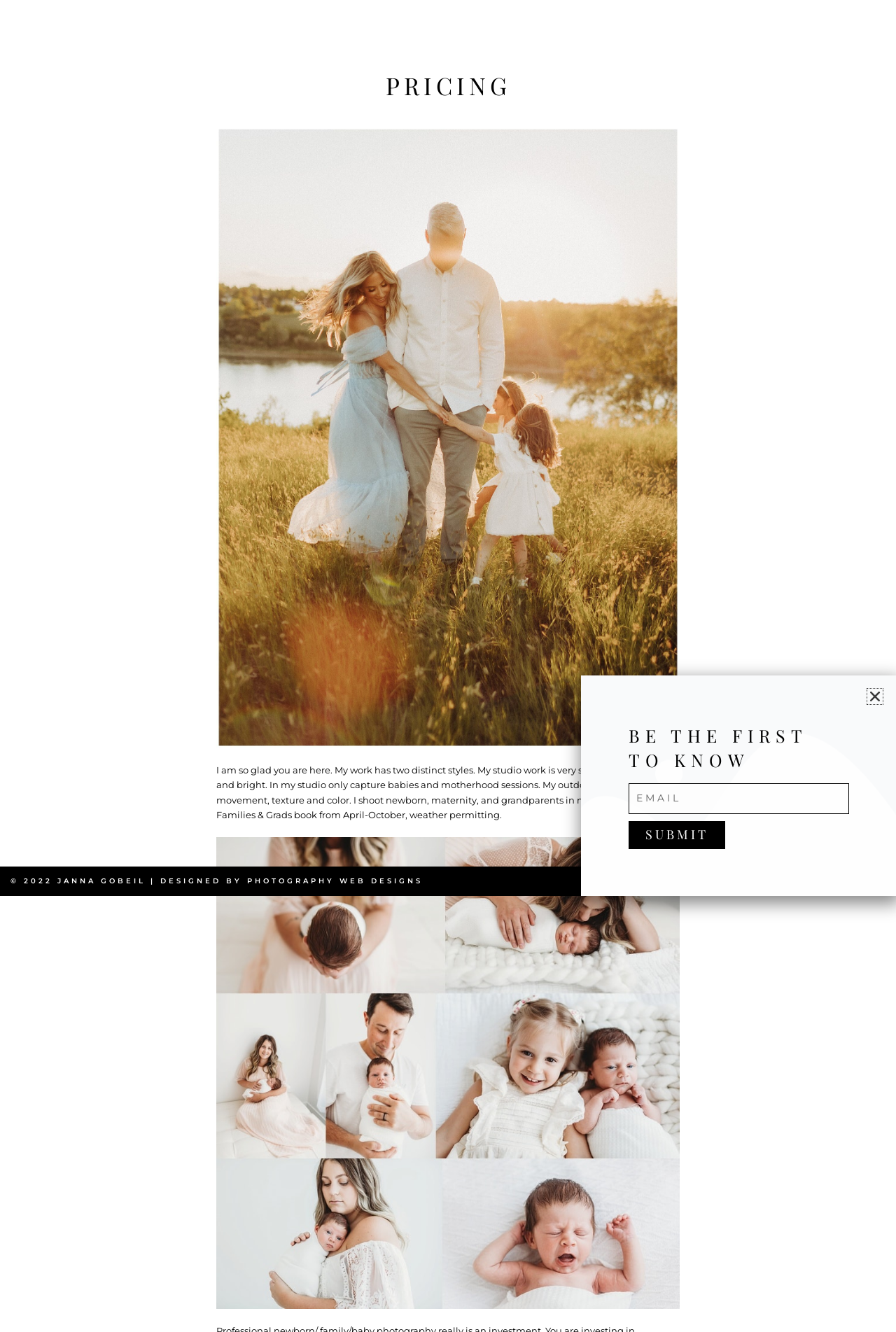Determine the bounding box coordinates of the clickable area required to perform the following instruction: "Enter email address". The coordinates should be represented as four float numbers between 0 and 1: [left, top, right, bottom].

[0.701, 0.588, 0.947, 0.611]